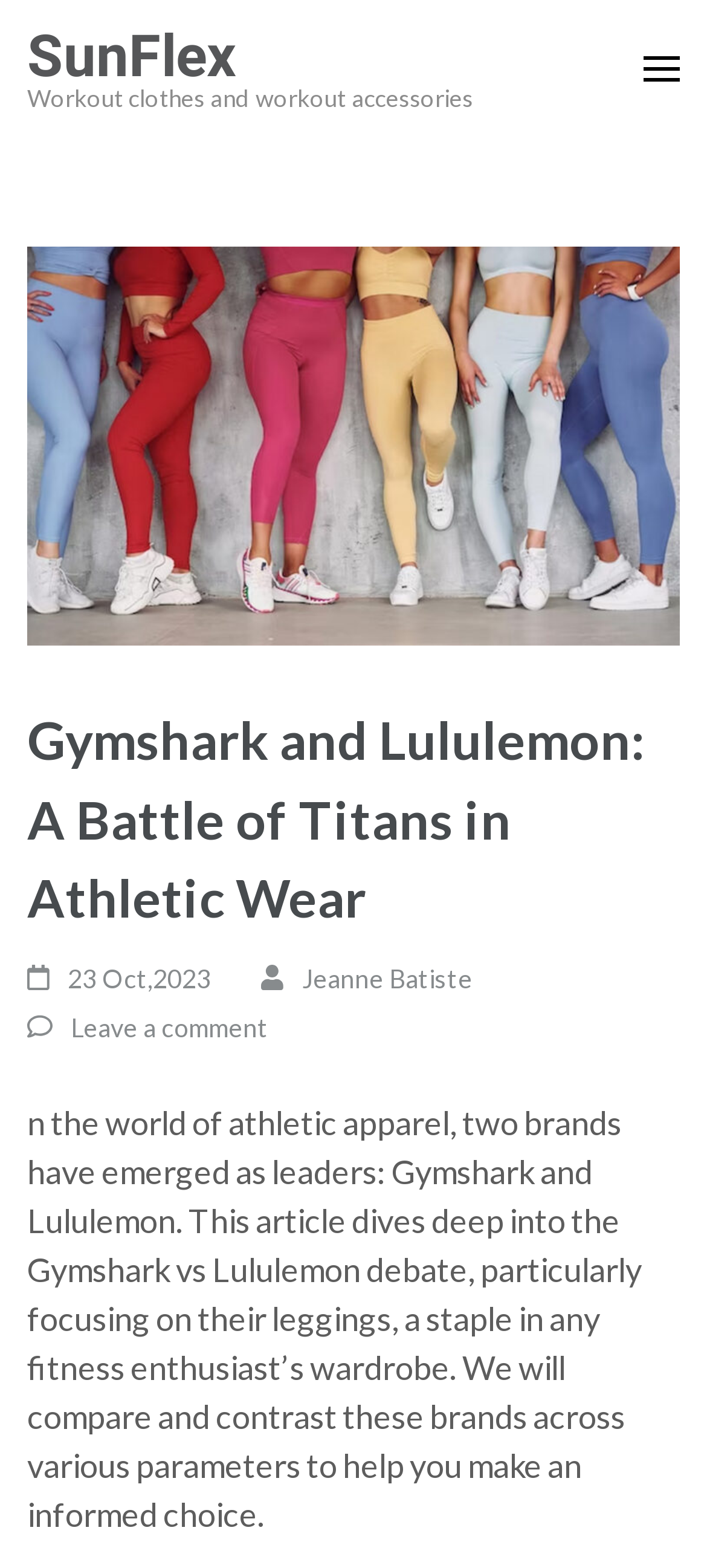Please give a one-word or short phrase response to the following question: 
What is the purpose of the article?

To compare Gymshark and Lululemon